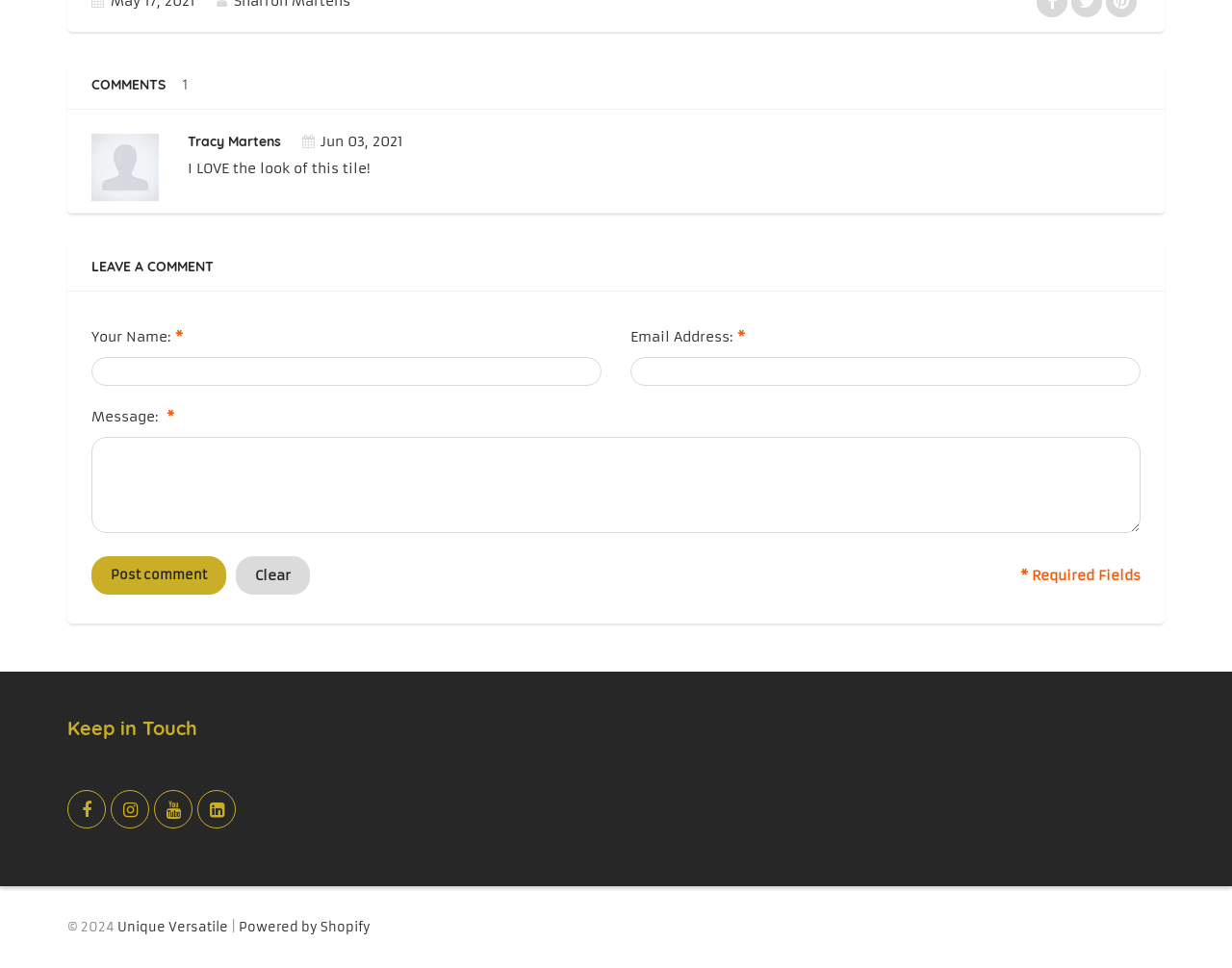What is the purpose of the 'Post comment' button?
Carefully analyze the image and provide a thorough answer to the question.

The answer can be found by looking at the button element 'Post comment' which is located below the text box for entering a comment, suggesting that it is used to submit the comment.